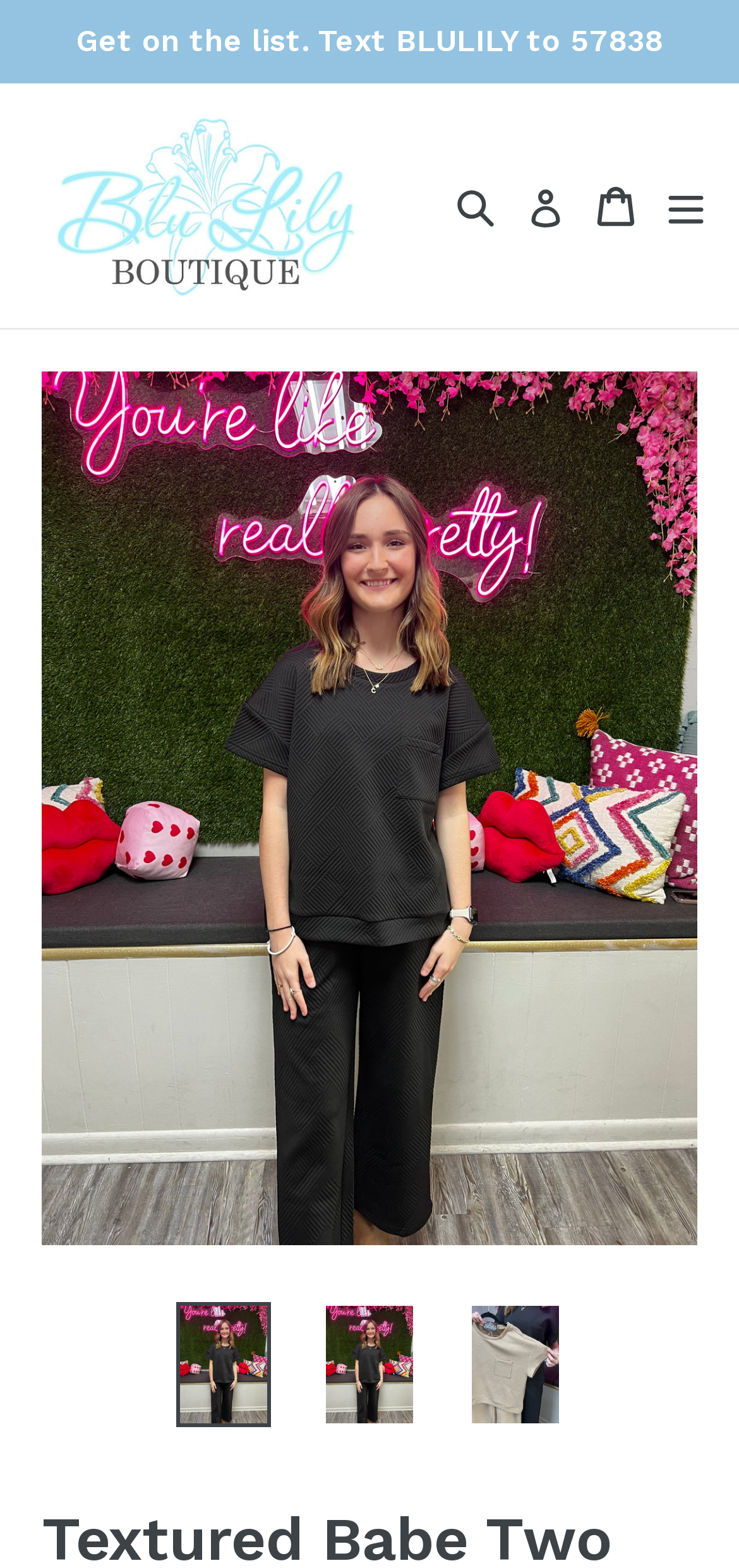Extract the bounding box coordinates for the HTML element that matches this description: "alt="Blu Lily Boutique"". The coordinates should be four float numbers between 0 and 1, i.e., [left, top, right, bottom].

[0.056, 0.071, 0.5, 0.191]